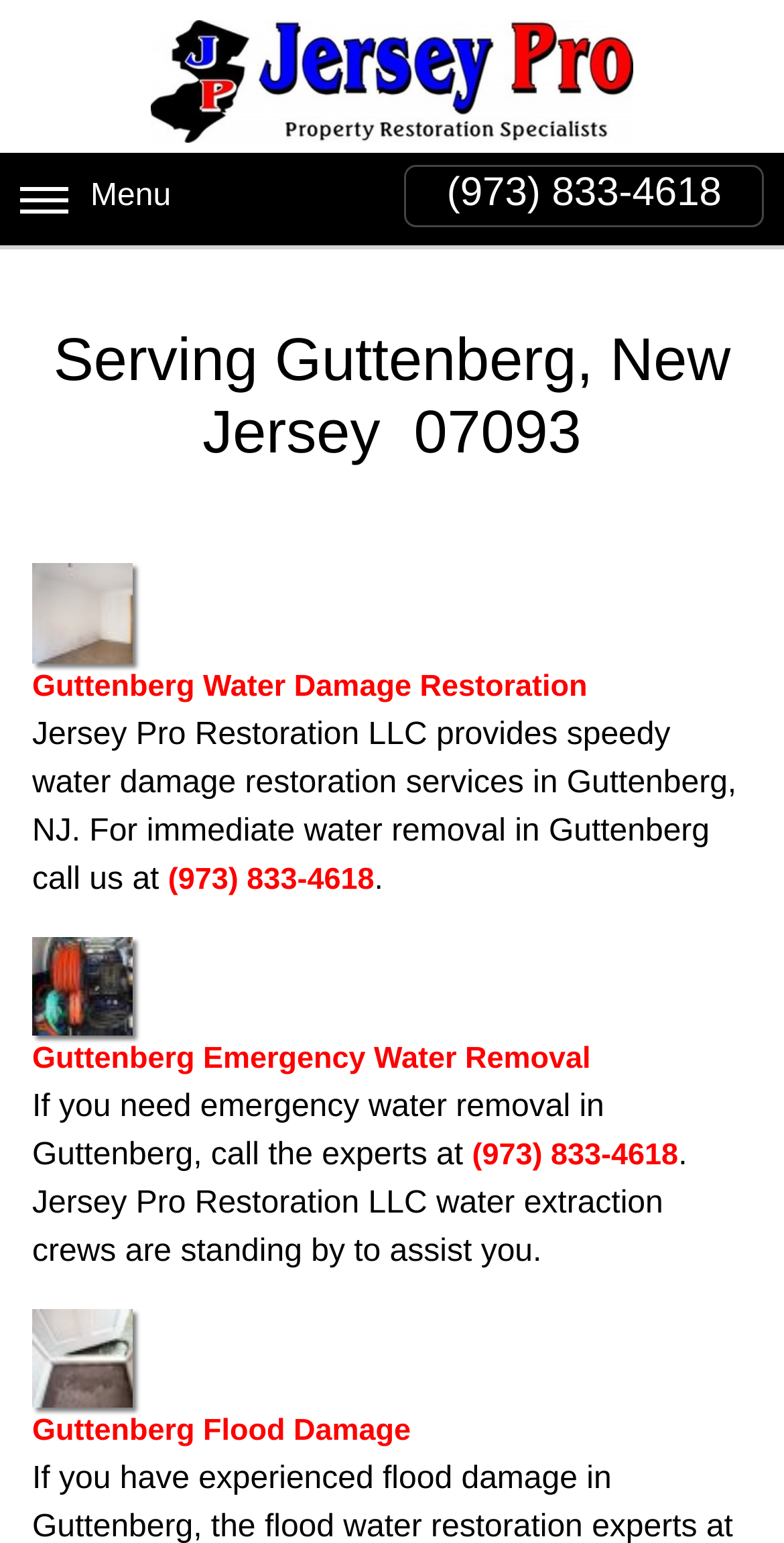Calculate the bounding box coordinates for the UI element based on the following description: "(973) 833-4618". Ensure the coordinates are four float numbers between 0 and 1, i.e., [left, top, right, bottom].

[0.516, 0.107, 0.974, 0.147]